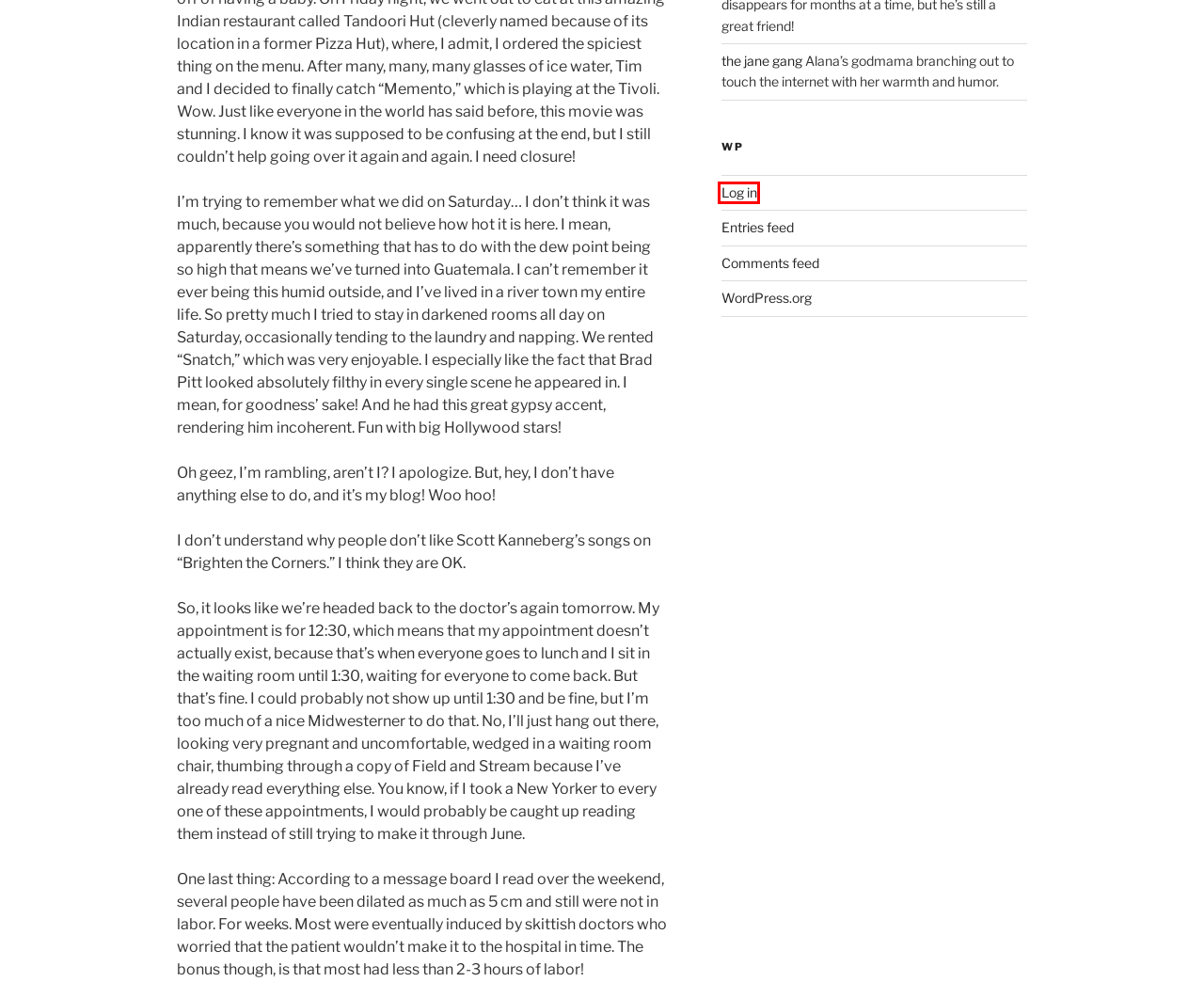You have a screenshot showing a webpage with a red bounding box around a UI element. Choose the webpage description that best matches the new page after clicking the highlighted element. Here are the options:
A. bookerdog.com – Bookerdogs Make Perfect Swords
B. TikTok – bookerdog.com
C. Tim – bookerdog.com
D. Tim’s Instagram – bookerdog.com
E. Comments for bookerdog.com
F. Log In ‹ bookerdog.com — WordPress
G. Blog Tool, Publishing Platform, and CMS – WordPress.org
H. mimi smartypants - Seriously, though: what's with the penguins?

F